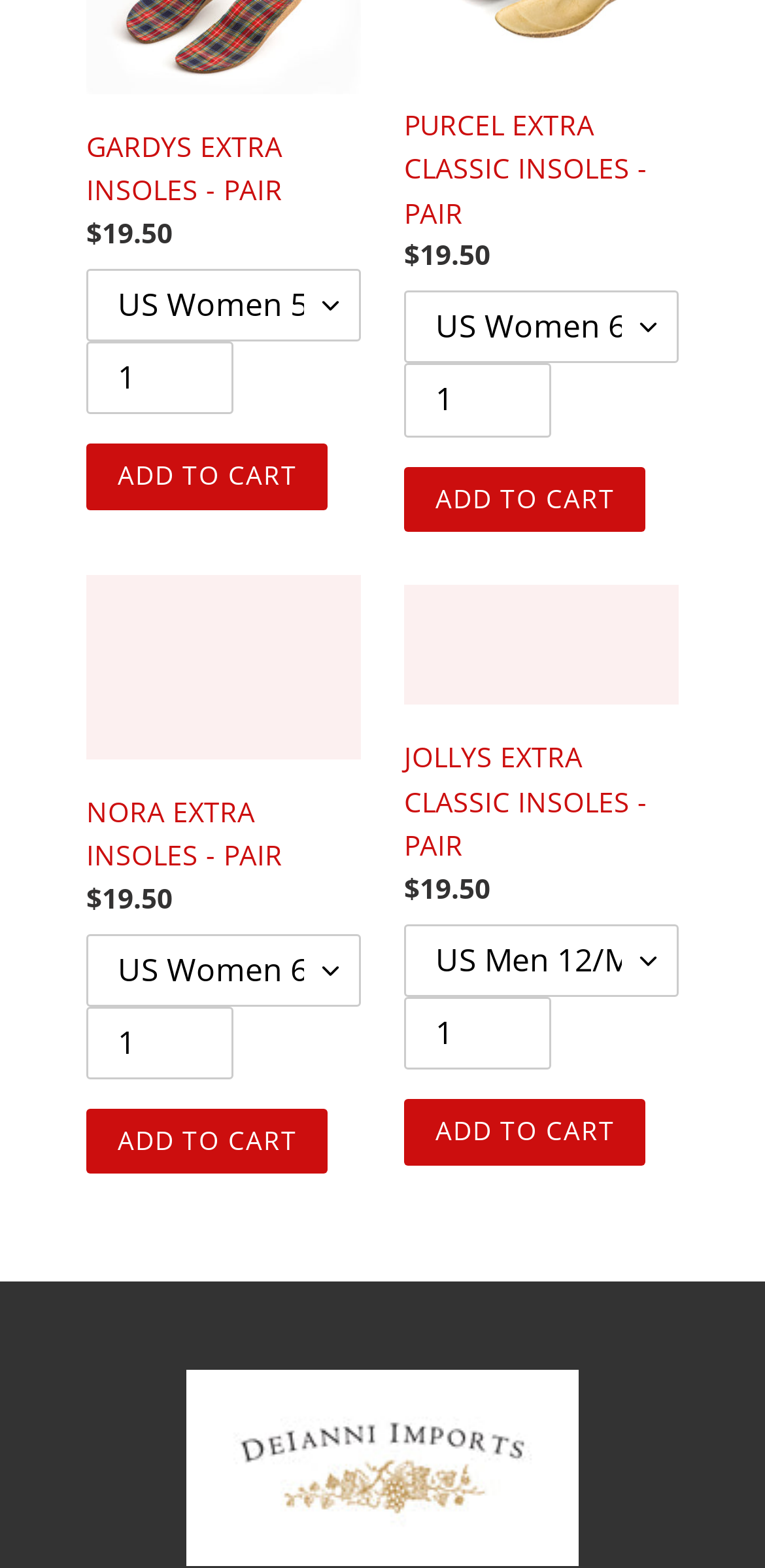What is the price of the product?
Provide a fully detailed and comprehensive answer to the question.

The price of the product can be found in the DescriptionListDetail elements, which are located next to the 'Regular price' StaticText elements. There are multiple instances of this pattern on the webpage, and they all show the same price, which is $19.50.